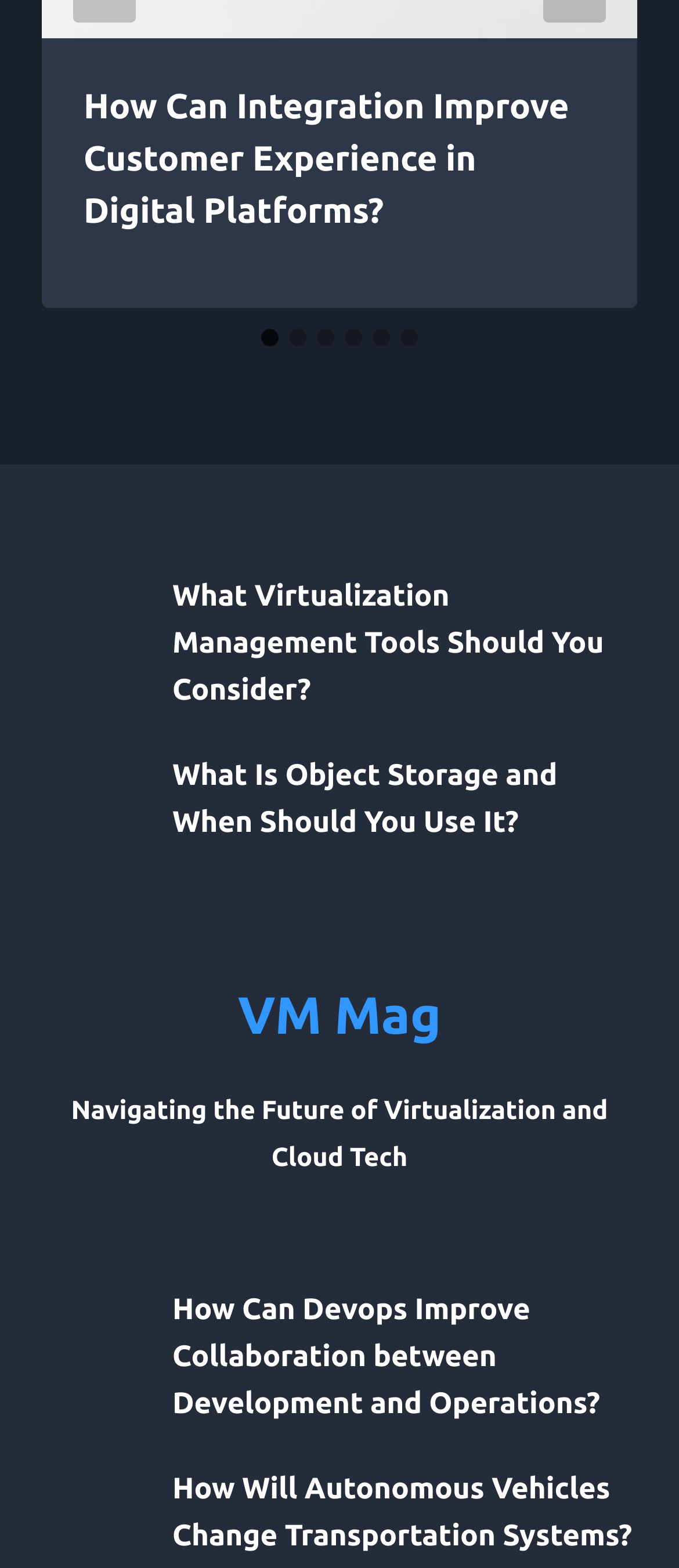Please identify the coordinates of the bounding box for the clickable region that will accomplish this instruction: "Select slide 2".

[0.426, 0.21, 0.451, 0.221]